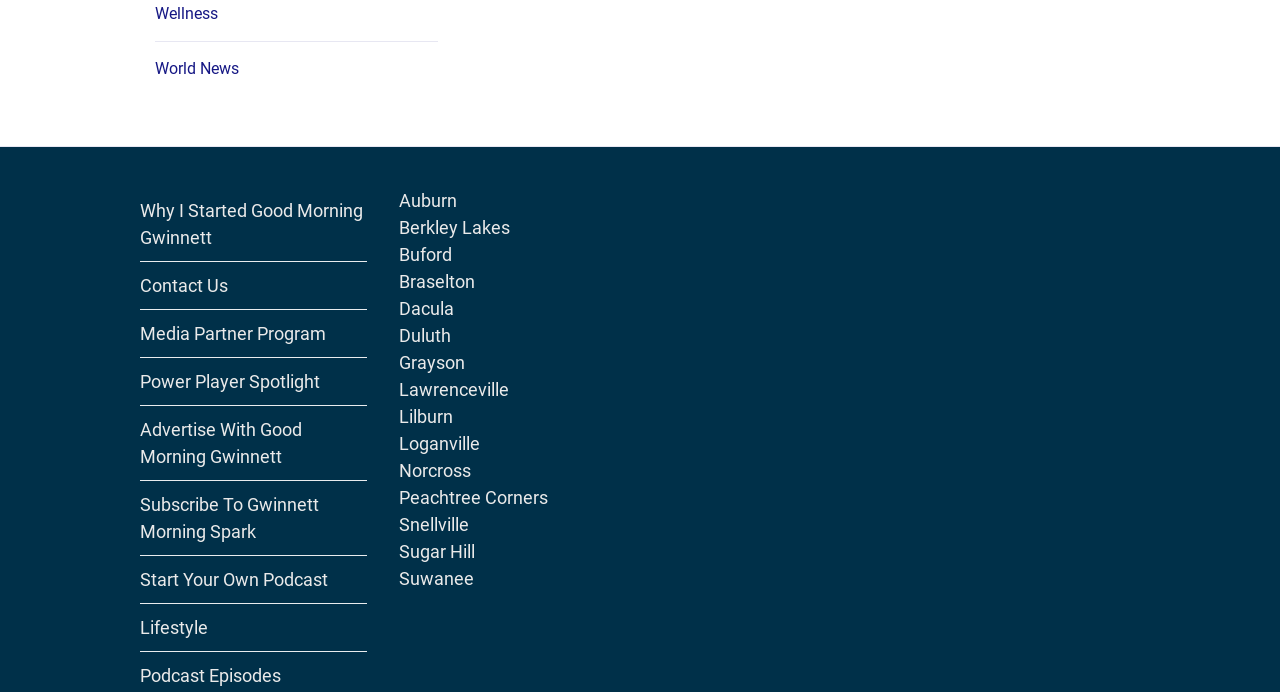Identify the bounding box coordinates of the clickable section necessary to follow the following instruction: "Learn more about sex therapy". The coordinates should be presented as four float numbers from 0 to 1, i.e., [left, top, right, bottom].

None